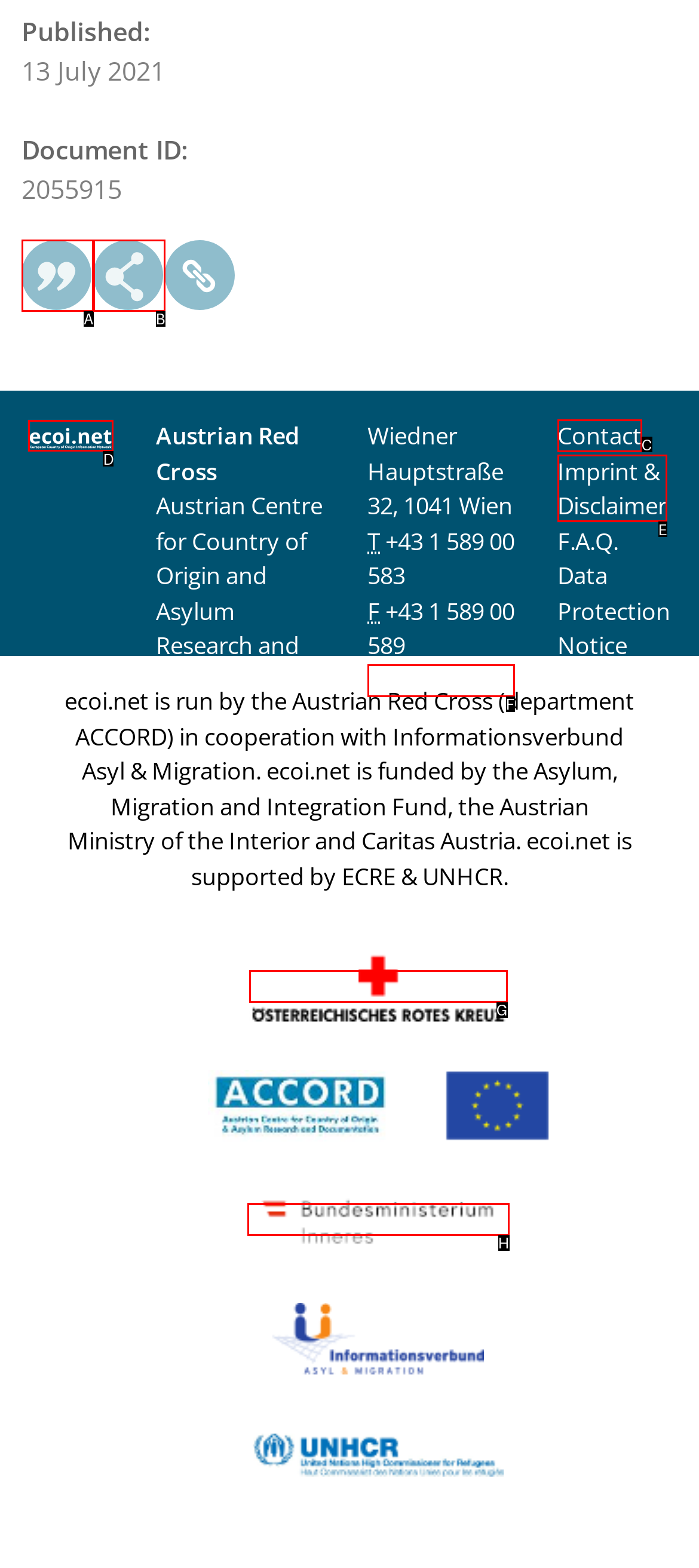Find the option you need to click to complete the following instruction: Visit 'ecoi.net'
Answer with the corresponding letter from the choices given directly.

D